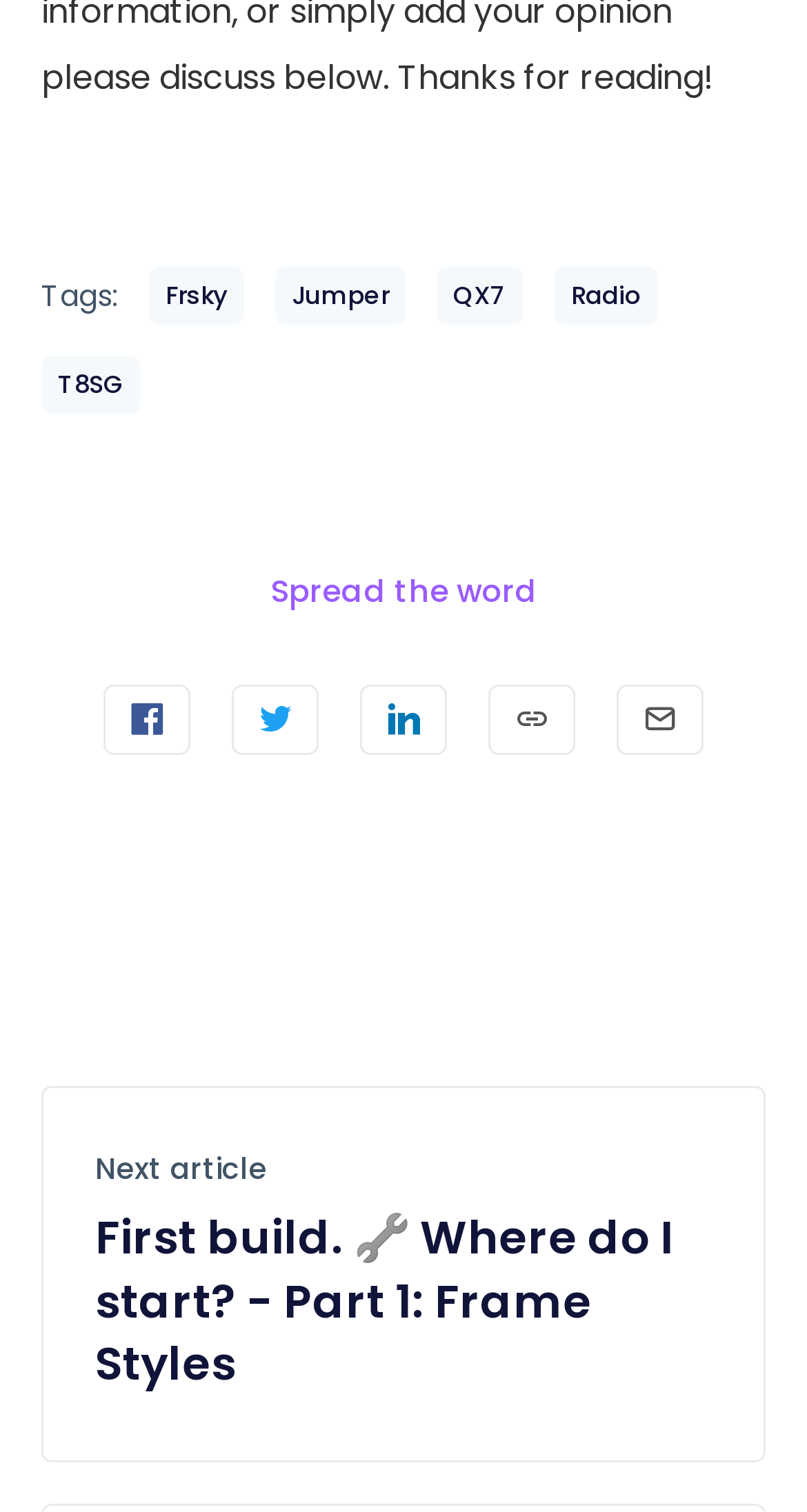How many social media sharing options are available?
Answer the question with a thorough and detailed explanation.

There are three social media sharing options available: 'Share on Facebook', 'Tweet', and 'Share on Linkedin'. These options are located in the middle of the webpage with bounding box coordinates of [0.128, 0.452, 0.236, 0.499], [0.287, 0.452, 0.395, 0.499], and [0.446, 0.452, 0.554, 0.499] respectively.